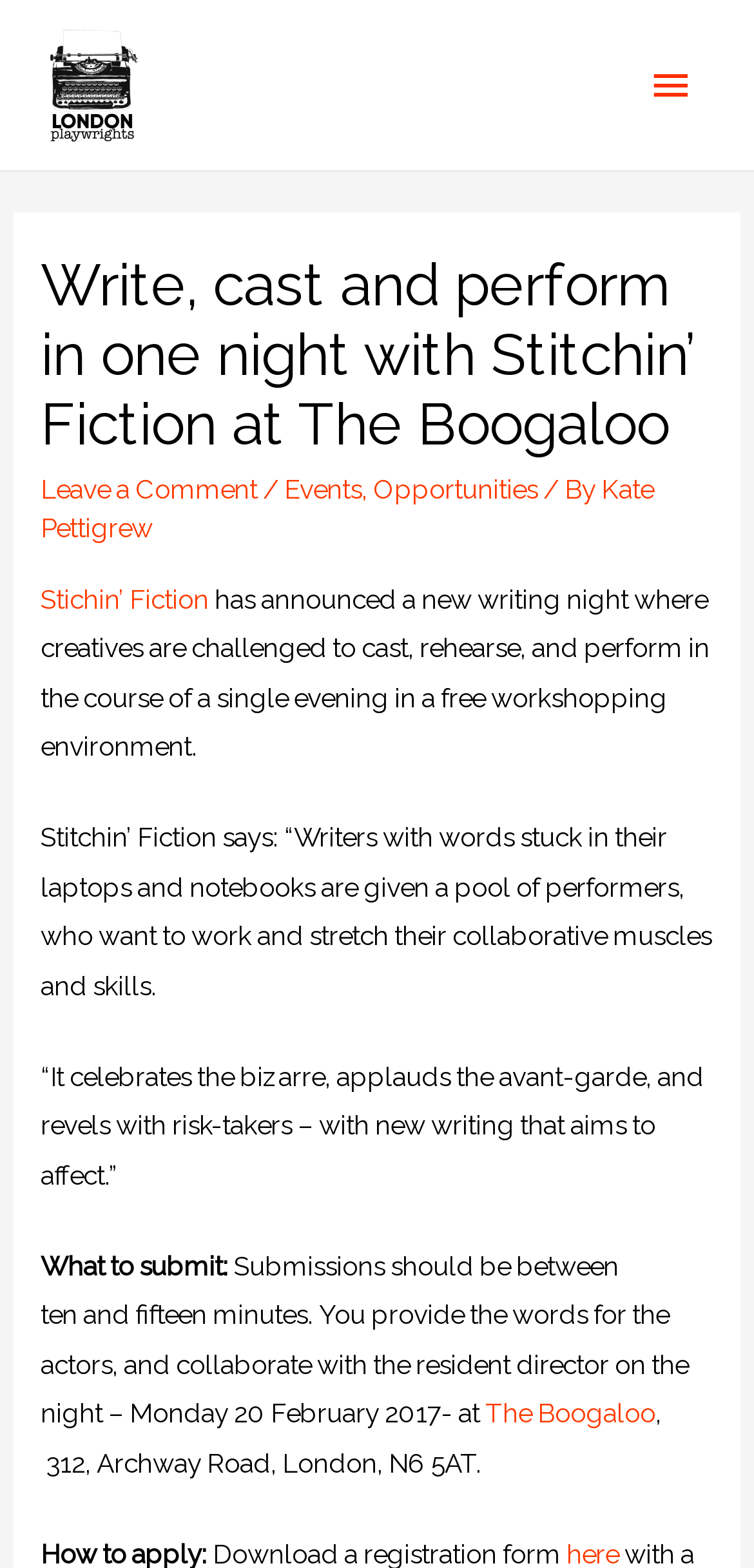Find the UI element described as: "Stichin’ Fiction" and predict its bounding box coordinates. Ensure the coordinates are four float numbers between 0 and 1, [left, top, right, bottom].

[0.054, 0.372, 0.277, 0.392]